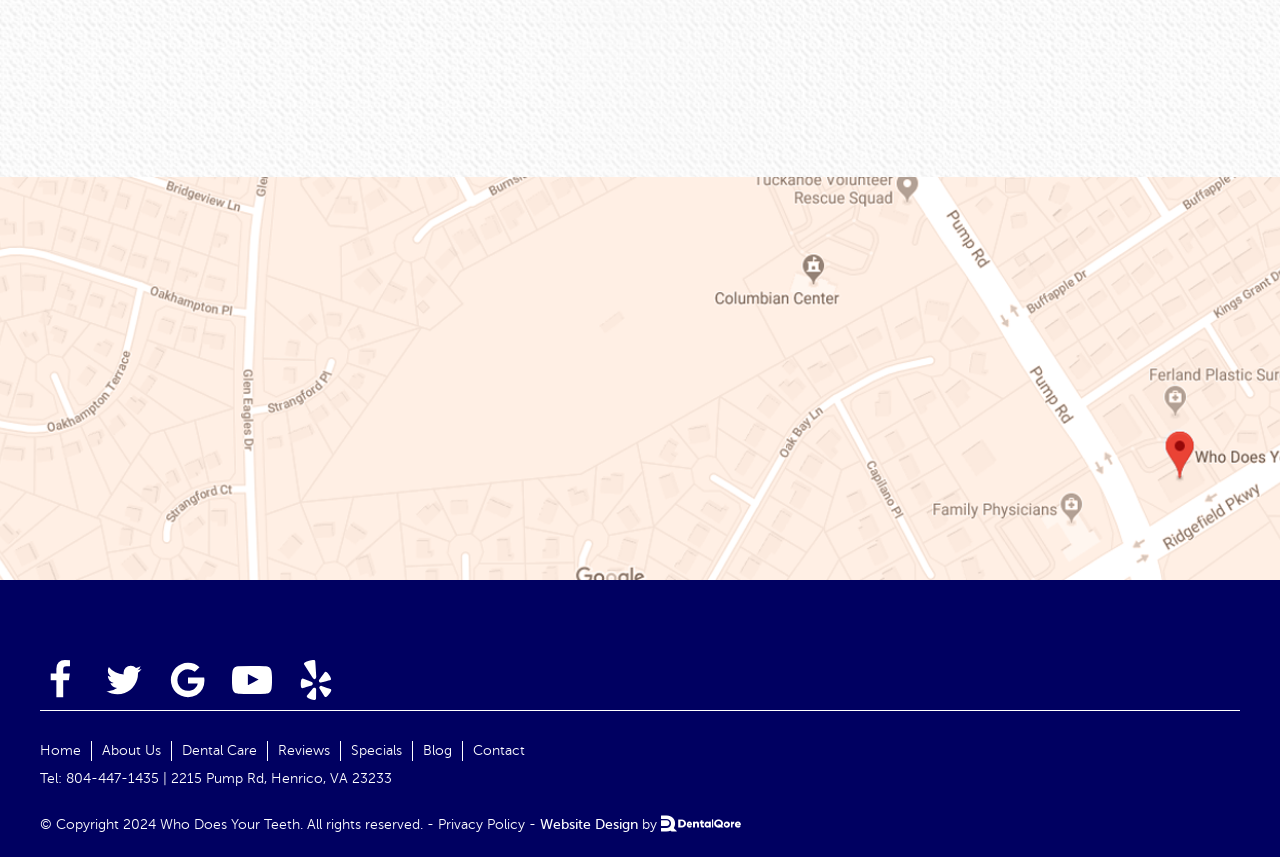Please locate the bounding box coordinates of the element's region that needs to be clicked to follow the instruction: "Go to Home page". The bounding box coordinates should be provided as four float numbers between 0 and 1, i.e., [left, top, right, bottom].

[0.031, 0.867, 0.063, 0.884]